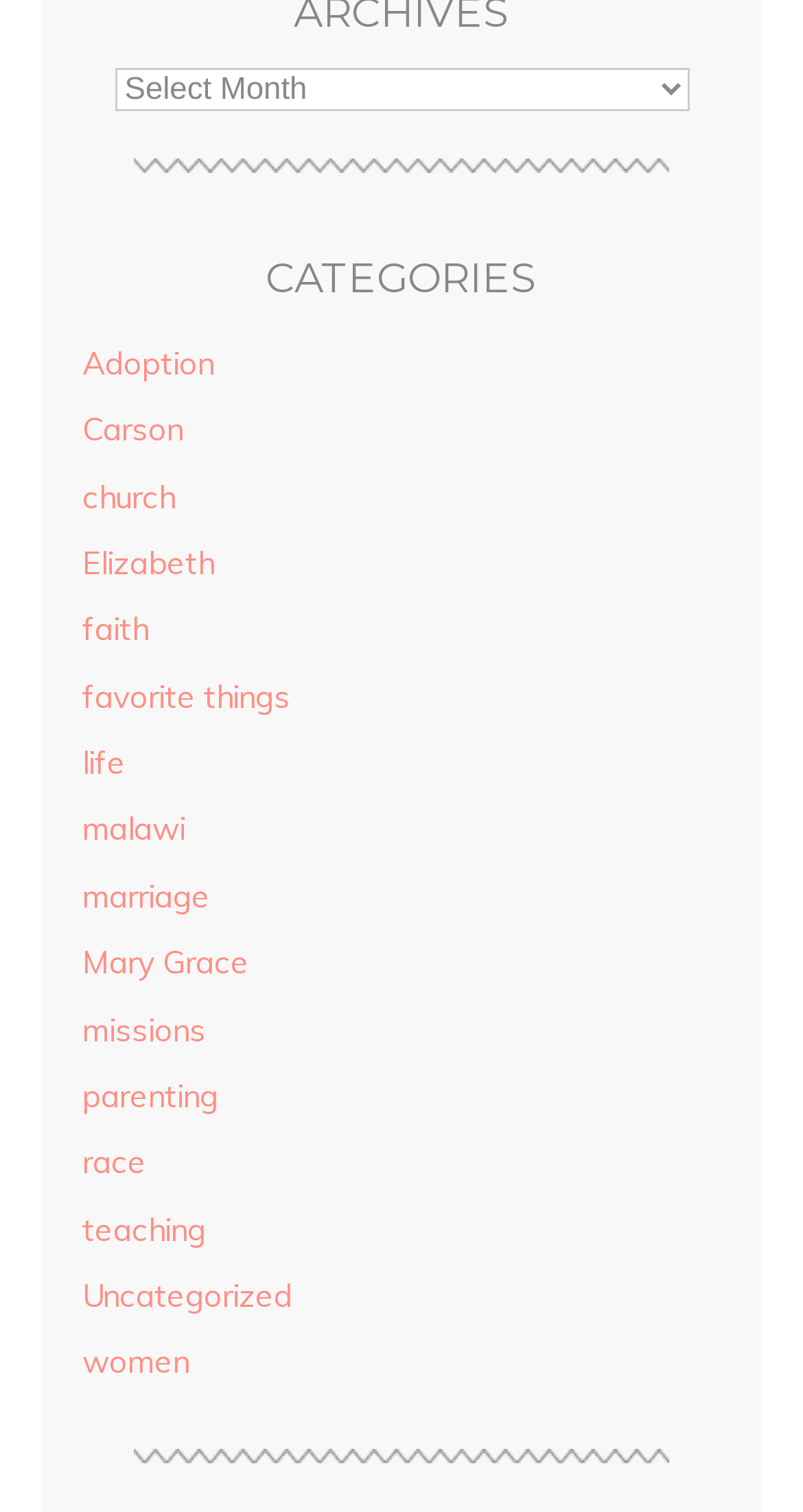Provide your answer to the question using just one word or phrase: What is the first category listed?

Adoption